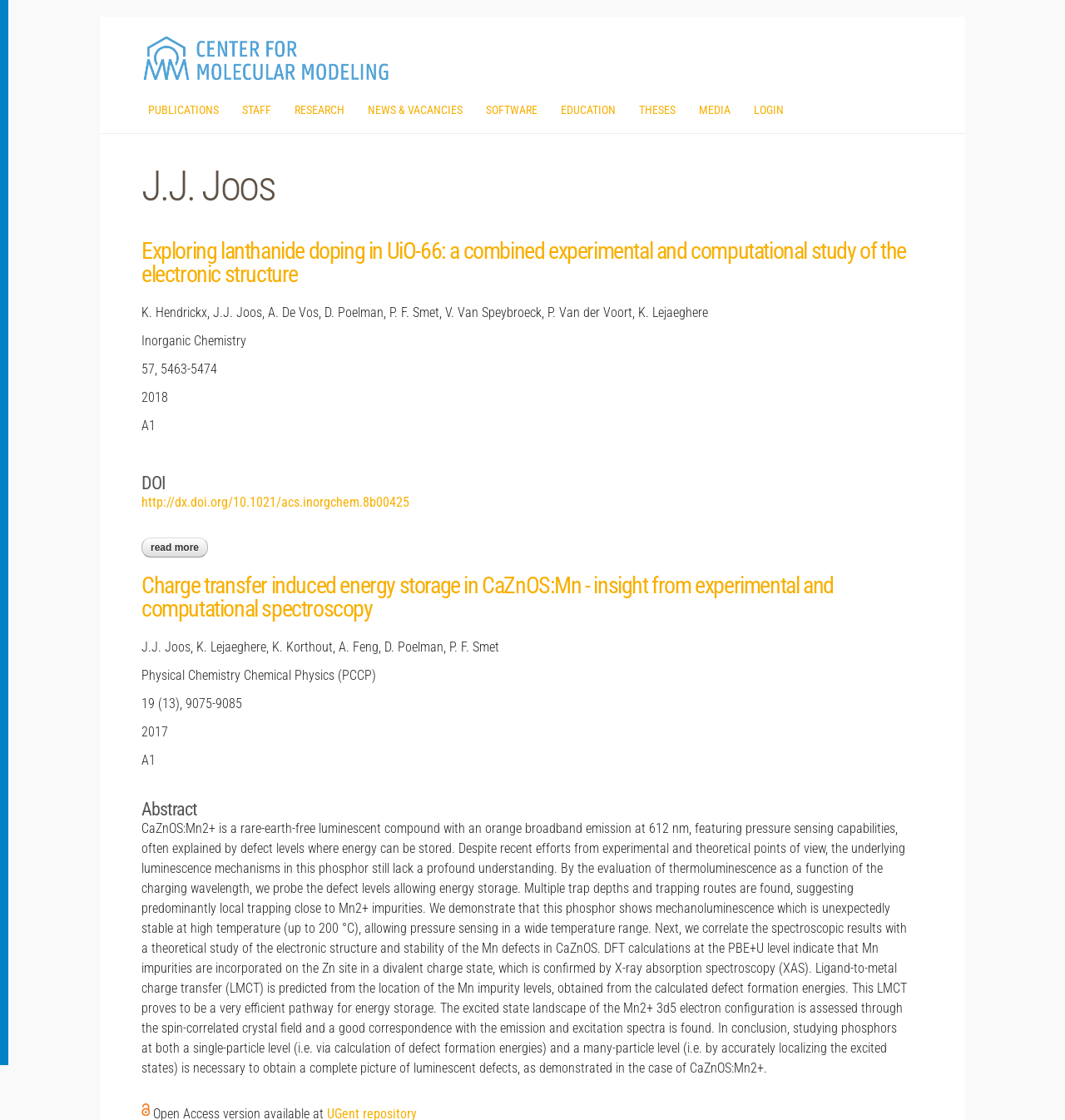What is the title of the first article?
Based on the image, respond with a single word or phrase.

Exploring lanthanide doping in UiO-66